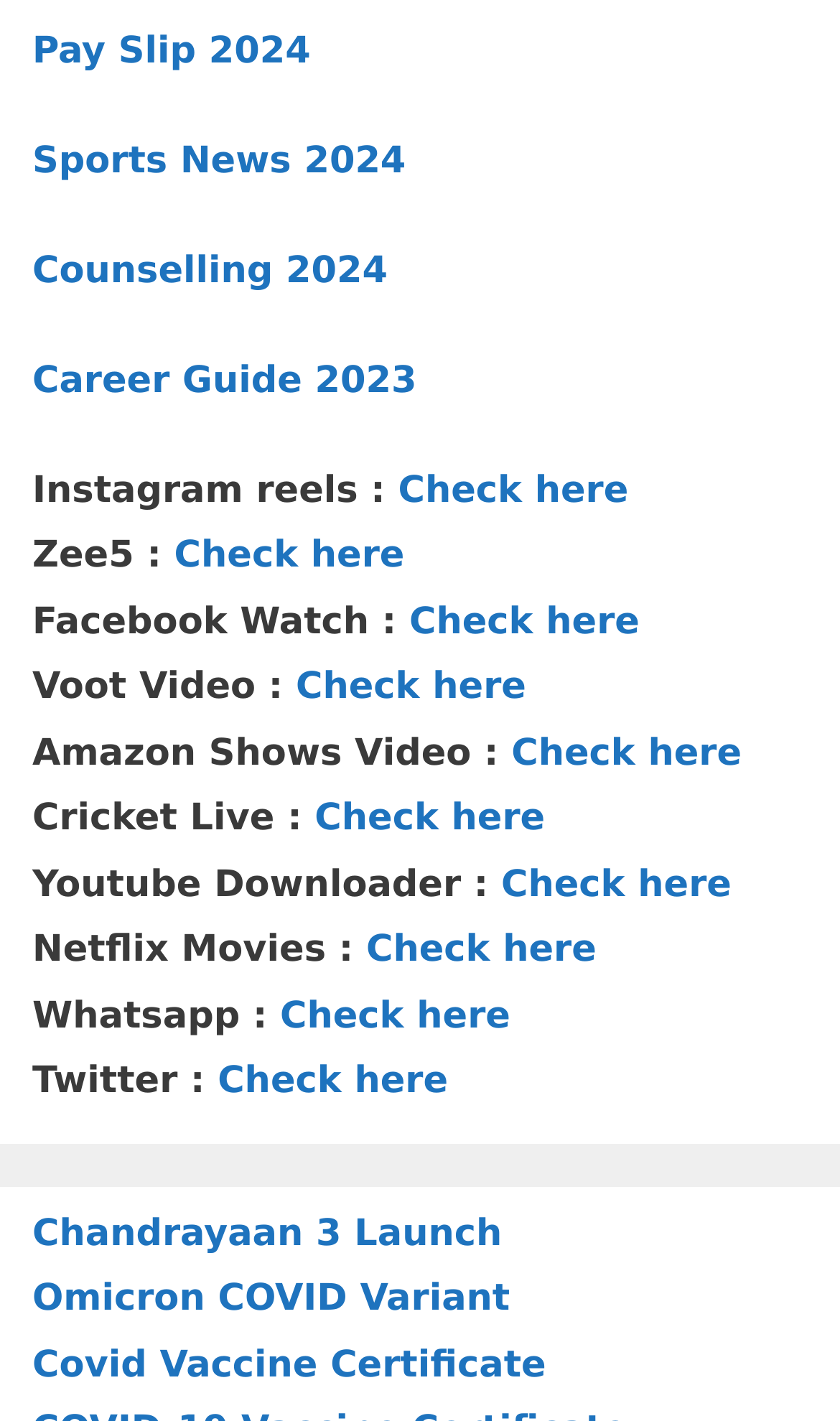Please identify the bounding box coordinates of the area I need to click to accomplish the following instruction: "Watch Instagram reels".

[0.474, 0.33, 0.748, 0.36]